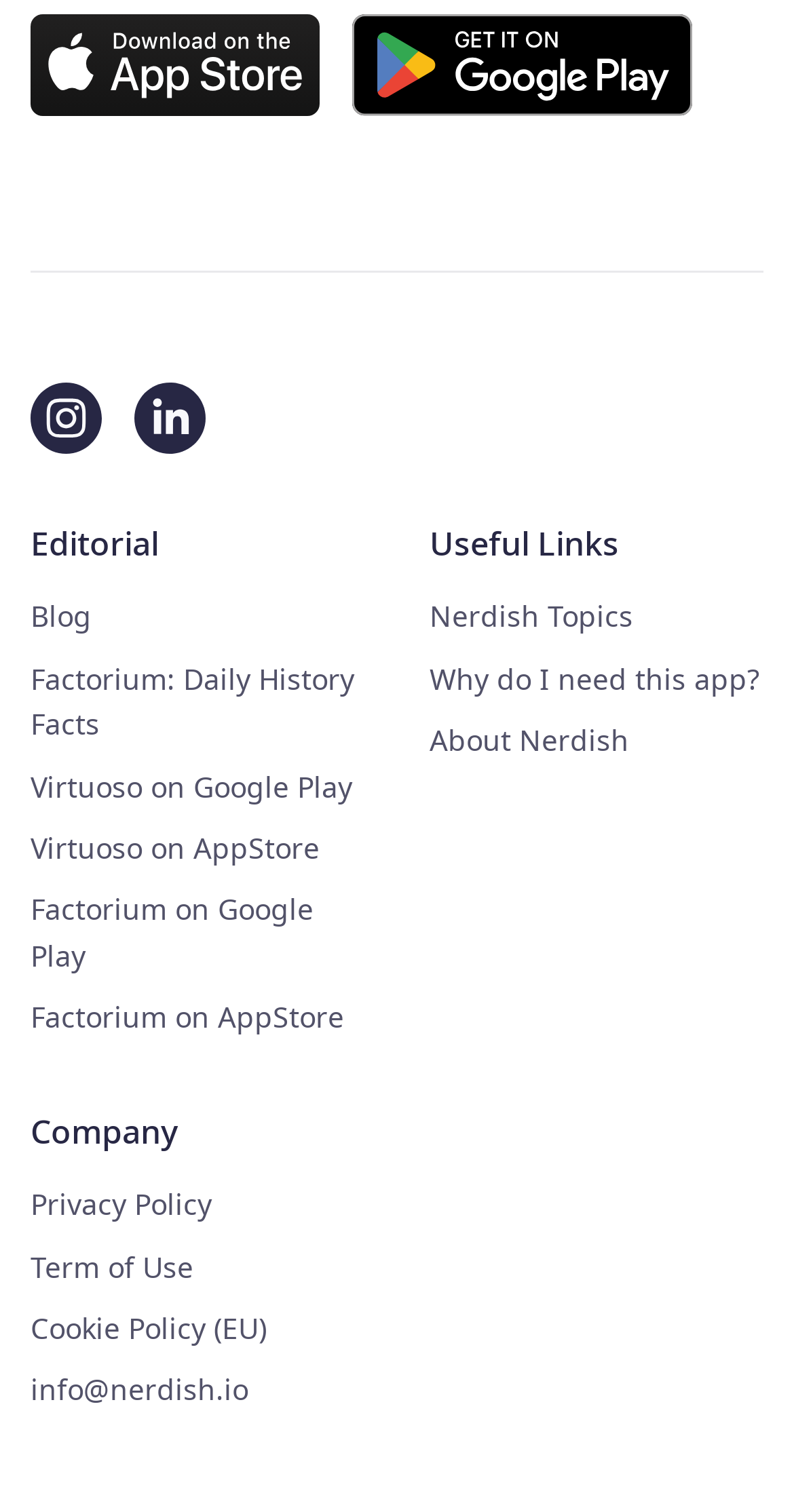Determine the bounding box coordinates in the format (top-left x, top-left y, bottom-right x, bottom-right y). Ensure all values are floating point numbers between 0 and 1. Identify the bounding box of the UI element described by: info@nerdish.io

[0.038, 0.906, 0.313, 0.932]